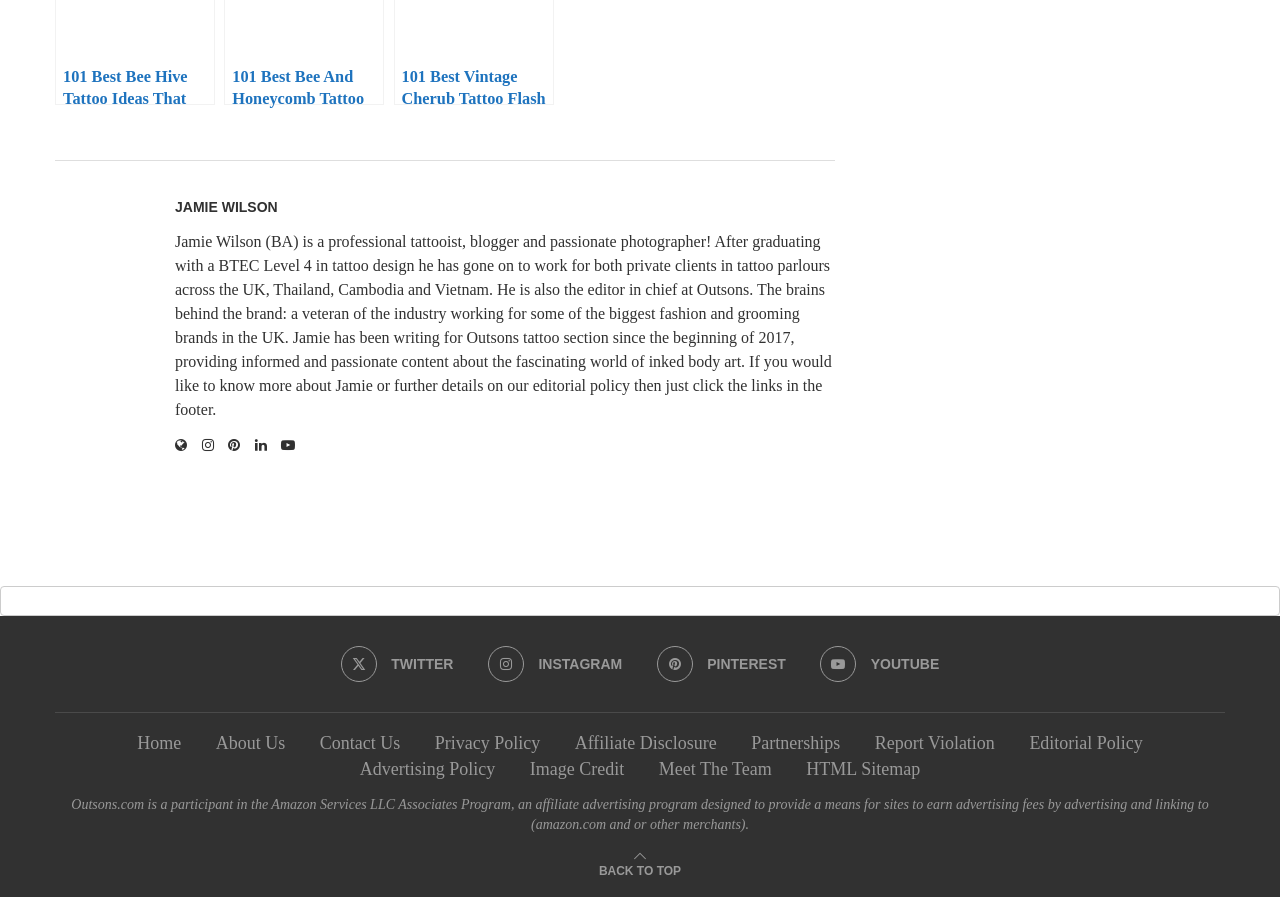Using the elements shown in the image, answer the question comprehensively: What social media platforms are linked on the webpage?

The webpage has links to social media platforms, specifically Twitter, Instagram, Pinterest, and Youtube, which are indicated by the presence of corresponding icons and text.